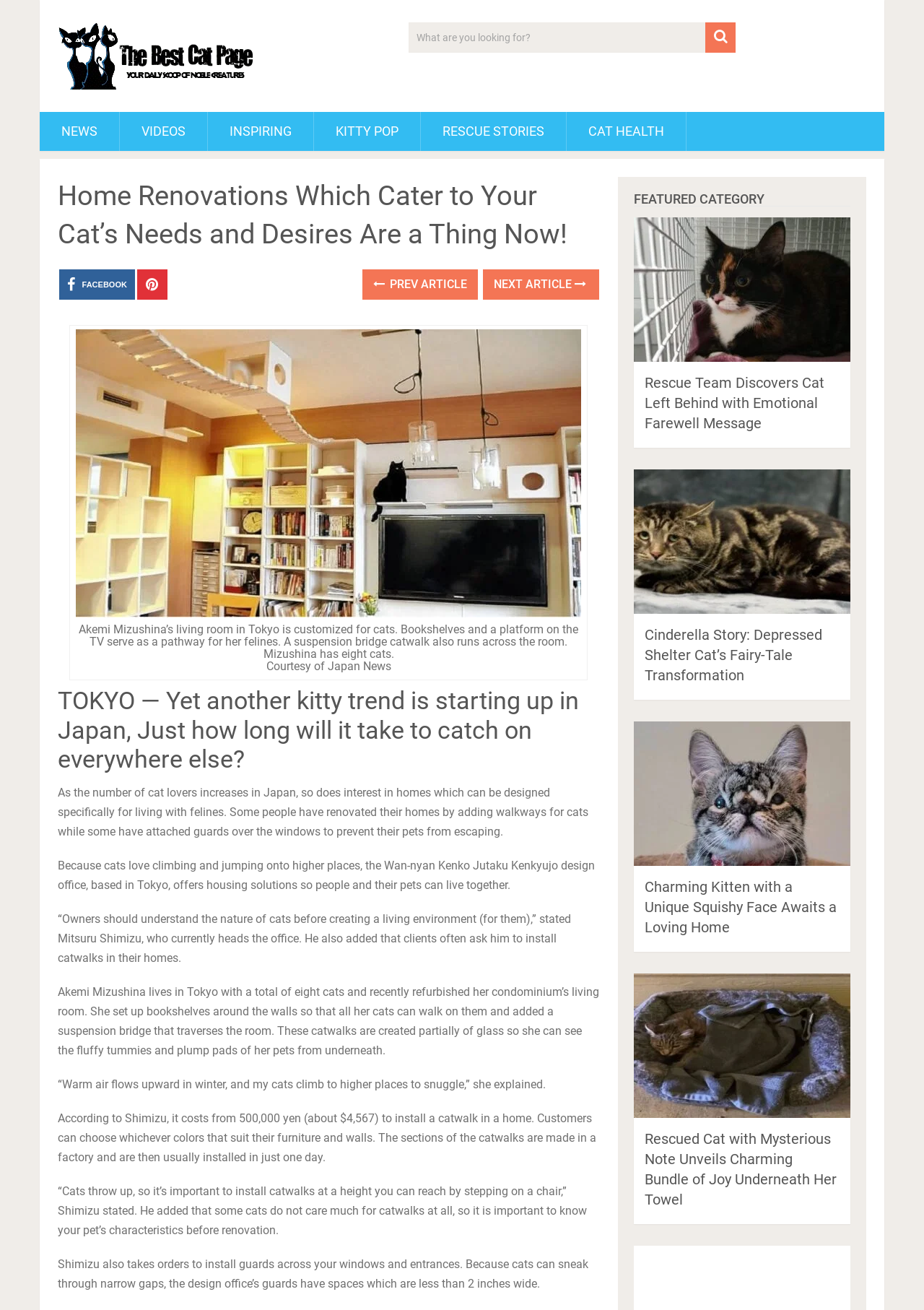Please locate the bounding box coordinates for the element that should be clicked to achieve the following instruction: "Search for something". Ensure the coordinates are given as four float numbers between 0 and 1, i.e., [left, top, right, bottom].

[0.442, 0.017, 0.796, 0.04]